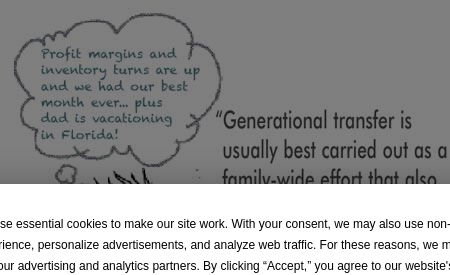Please analyze the image and give a detailed answer to the question:
Where is the young man's dad vacationing?

According to the young man's statement, his dad is currently vacationing in Florida, which is mentioned as a part of his enthusiastic report about the business's success.